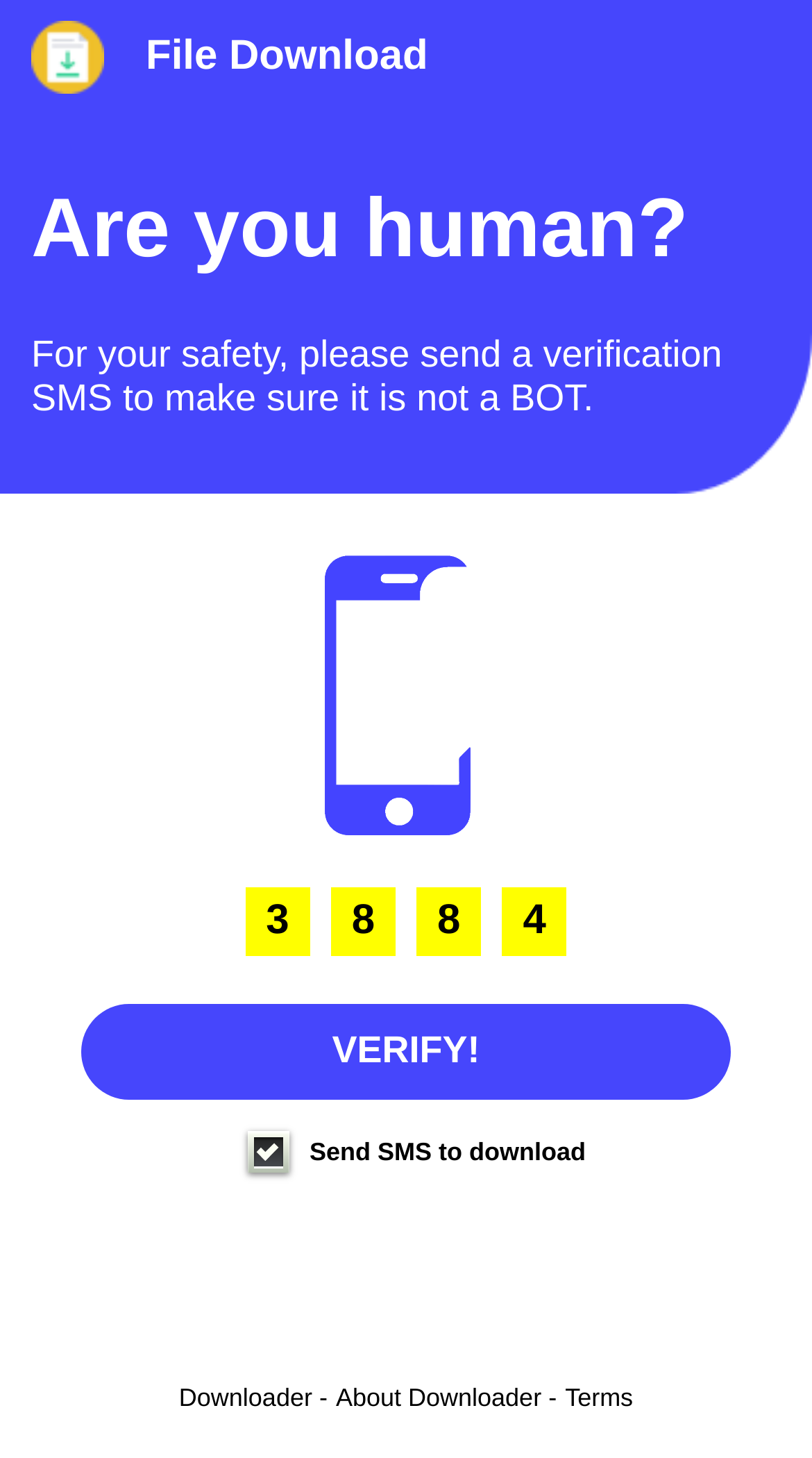Extract the primary heading text from the webpage.

Are you human?